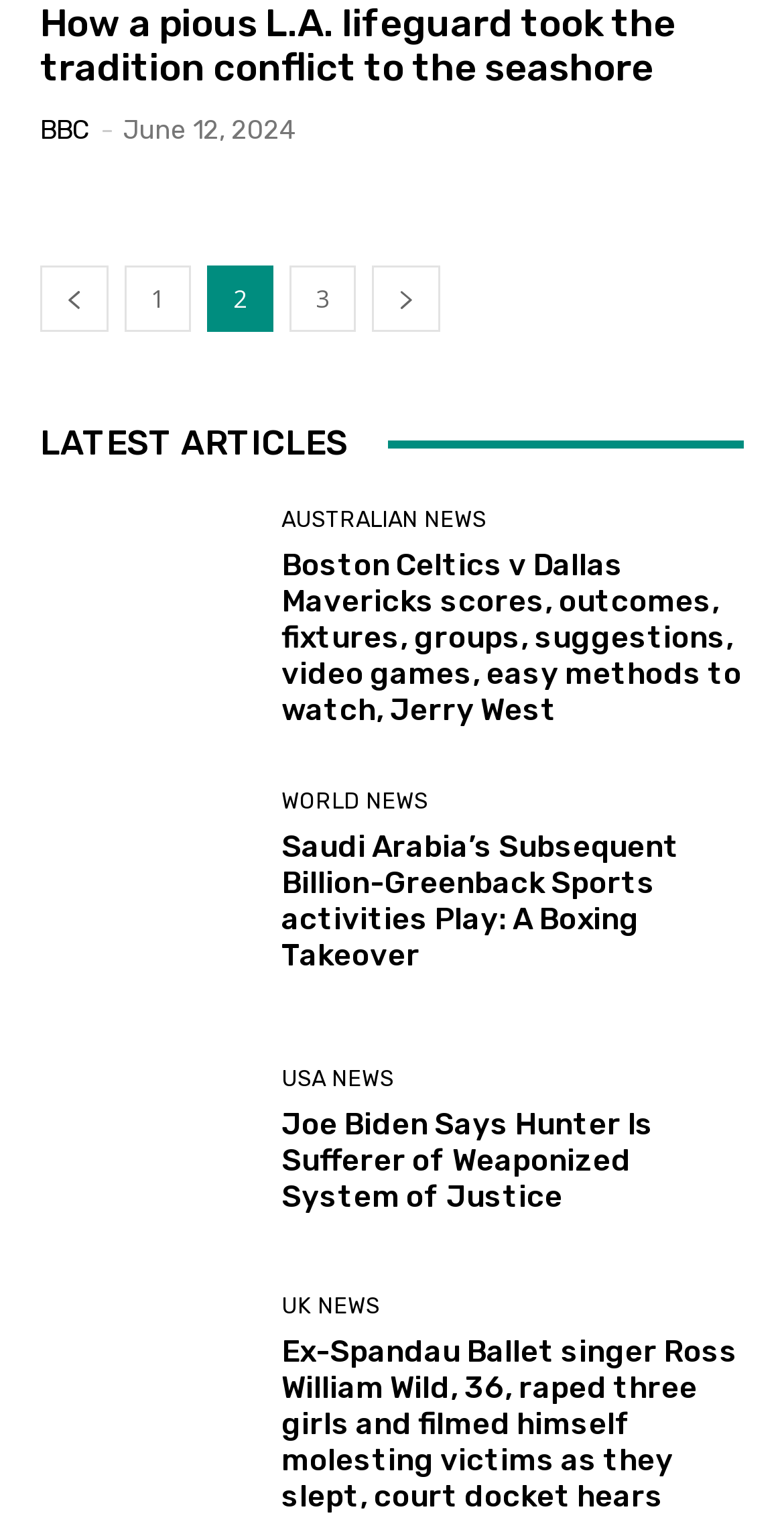Please provide a one-word or short phrase answer to the question:
How many sections are there in the webpage?

4